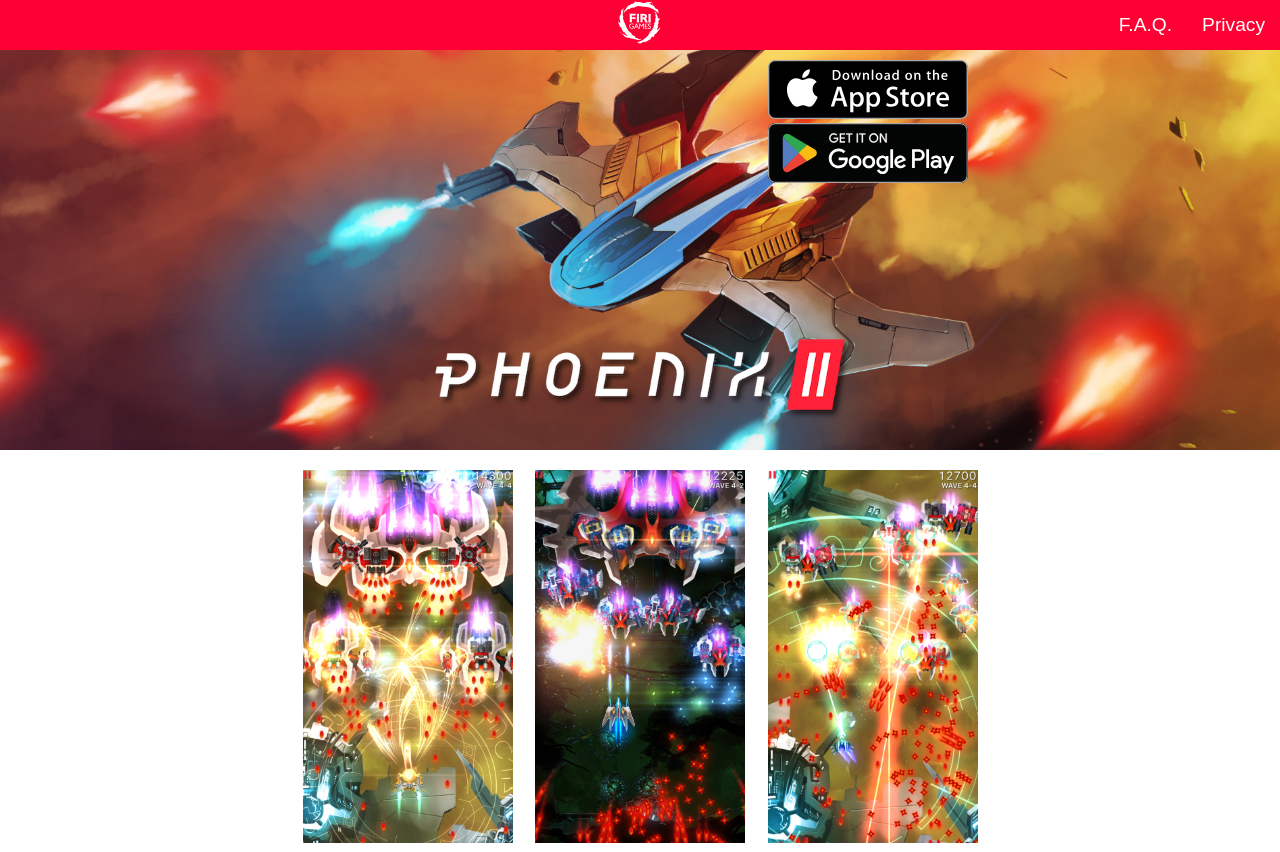Are the images at the bottom related to each other?
Refer to the image and provide a concise answer in one word or phrase.

Yes